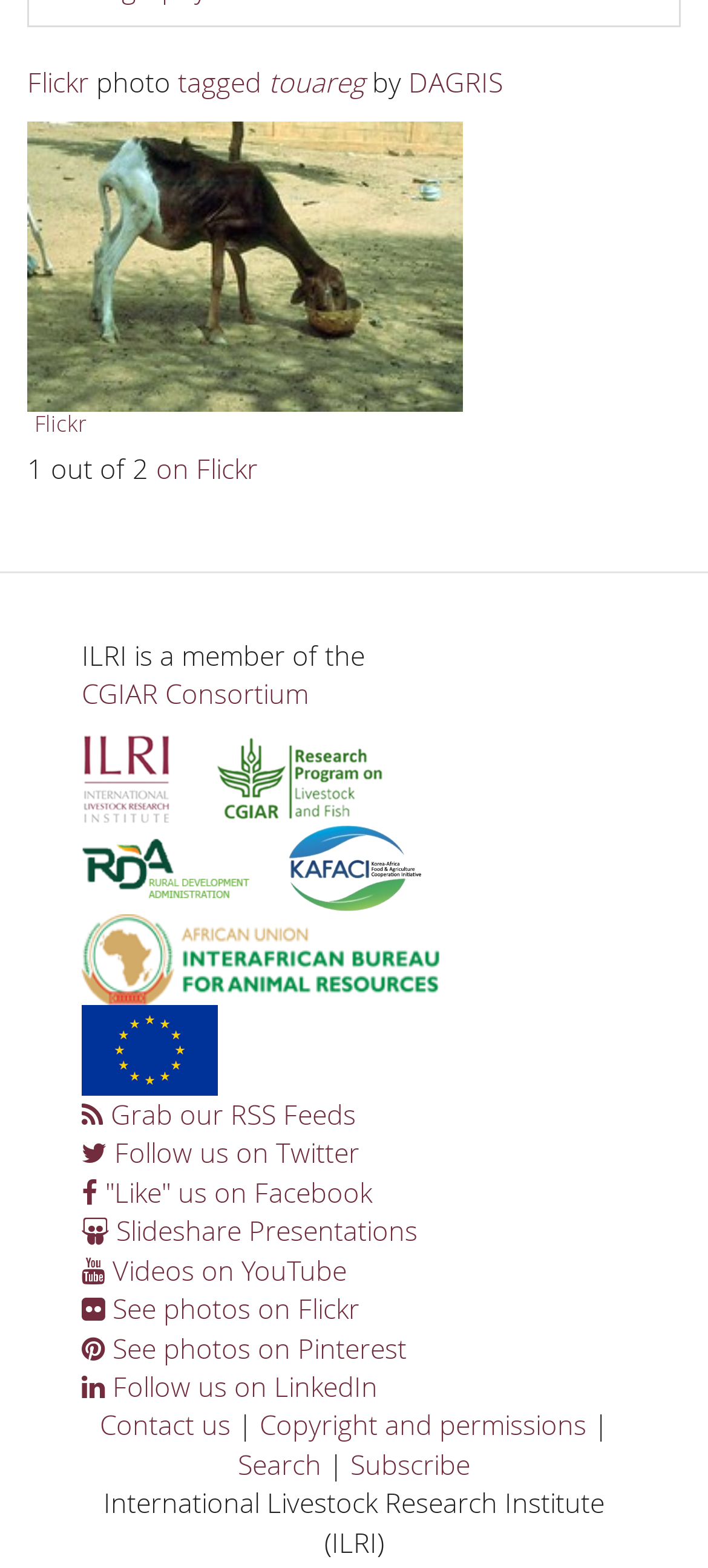What is the species name of the animal in the photo?
Please provide a single word or phrase based on the screenshot.

Sheep